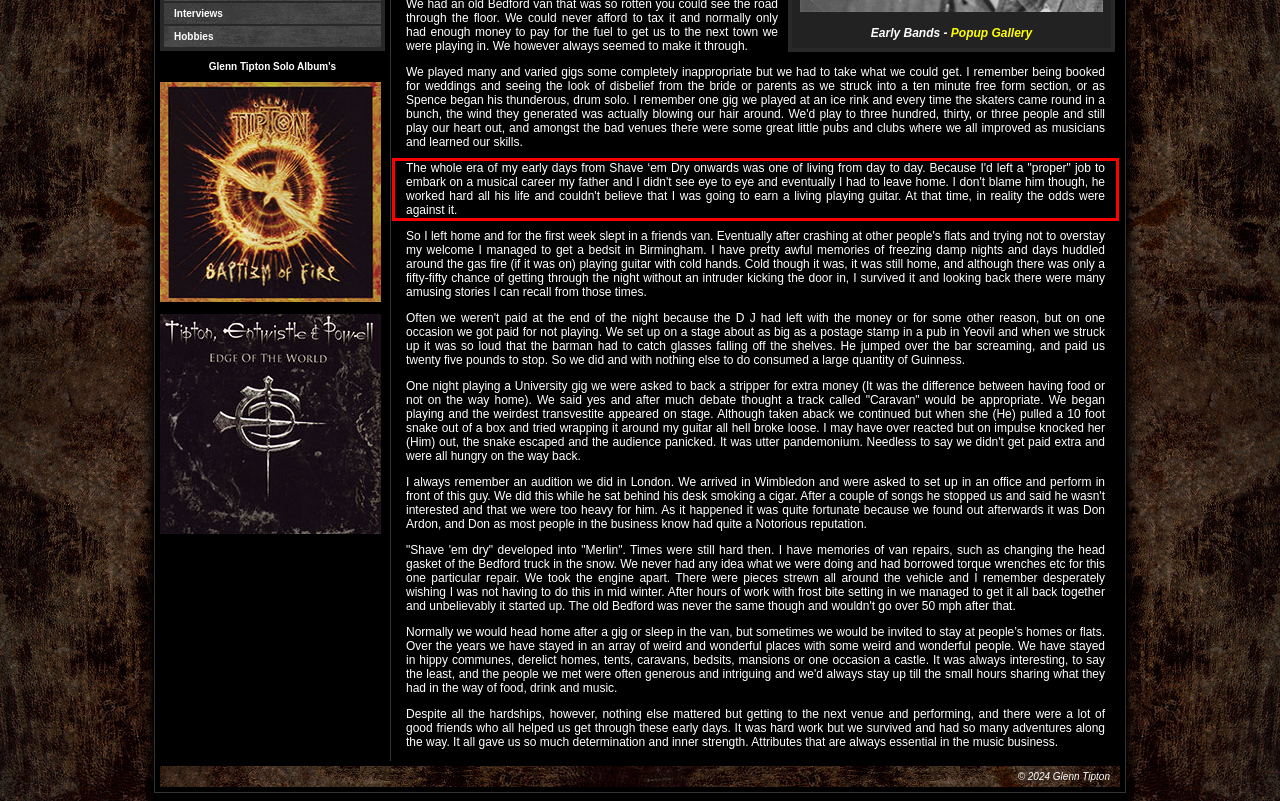Using the provided screenshot of a webpage, recognize the text inside the red rectangle bounding box by performing OCR.

The whole era of my early days from Shave ‘em Dry onwards was one of living from day to day. Because I'd left a "proper" job to embark on a musical career my father and I didn't see eye to eye and eventually I had to leave home. I don't blame him though, he worked hard all his life and couldn't believe that I was going to earn a living playing guitar. At that time, in reality the odds were against it.